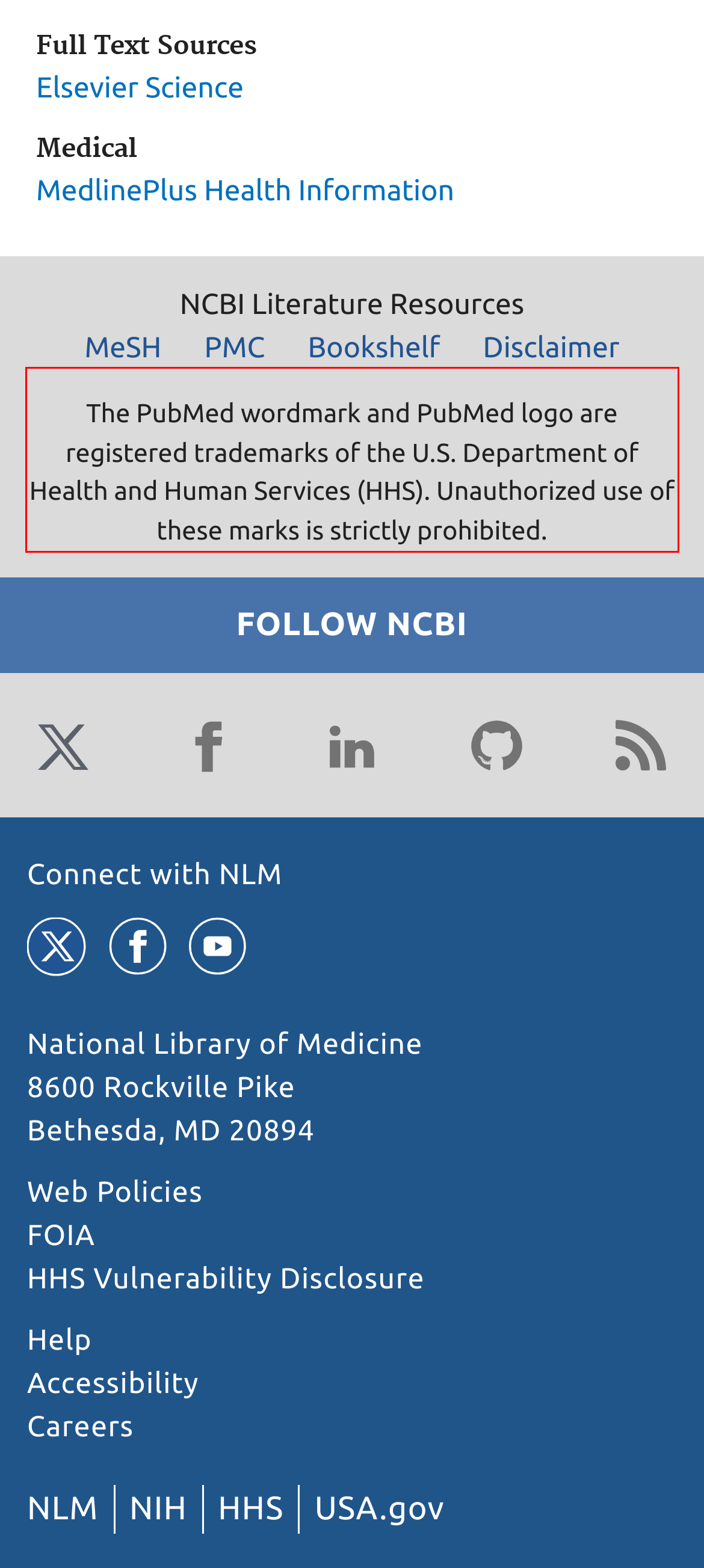Observe the screenshot of the webpage that includes a red rectangle bounding box. Conduct OCR on the content inside this red bounding box and generate the text.

The PubMed wordmark and PubMed logo are registered trademarks of the U.S. Department of Health and Human Services (HHS). Unauthorized use of these marks is strictly prohibited.